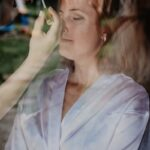Is the makeup artist male?
Please analyze the image and answer the question with as much detail as possible.

The caption does not provide any information about the makeup artist's gender, so it is impossible to determine whether the makeup artist is male or female based on the given information.